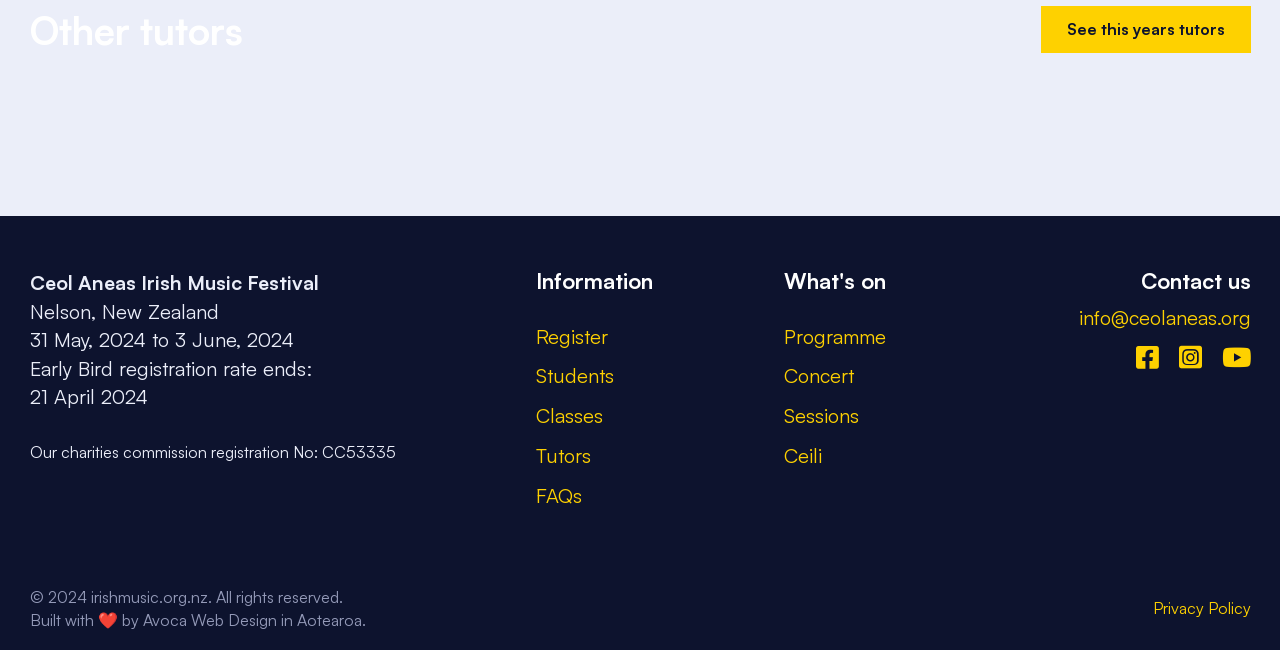Give the bounding box coordinates for the element described as: "Email us on info@ceolaneas.org".

[0.843, 0.468, 0.977, 0.512]